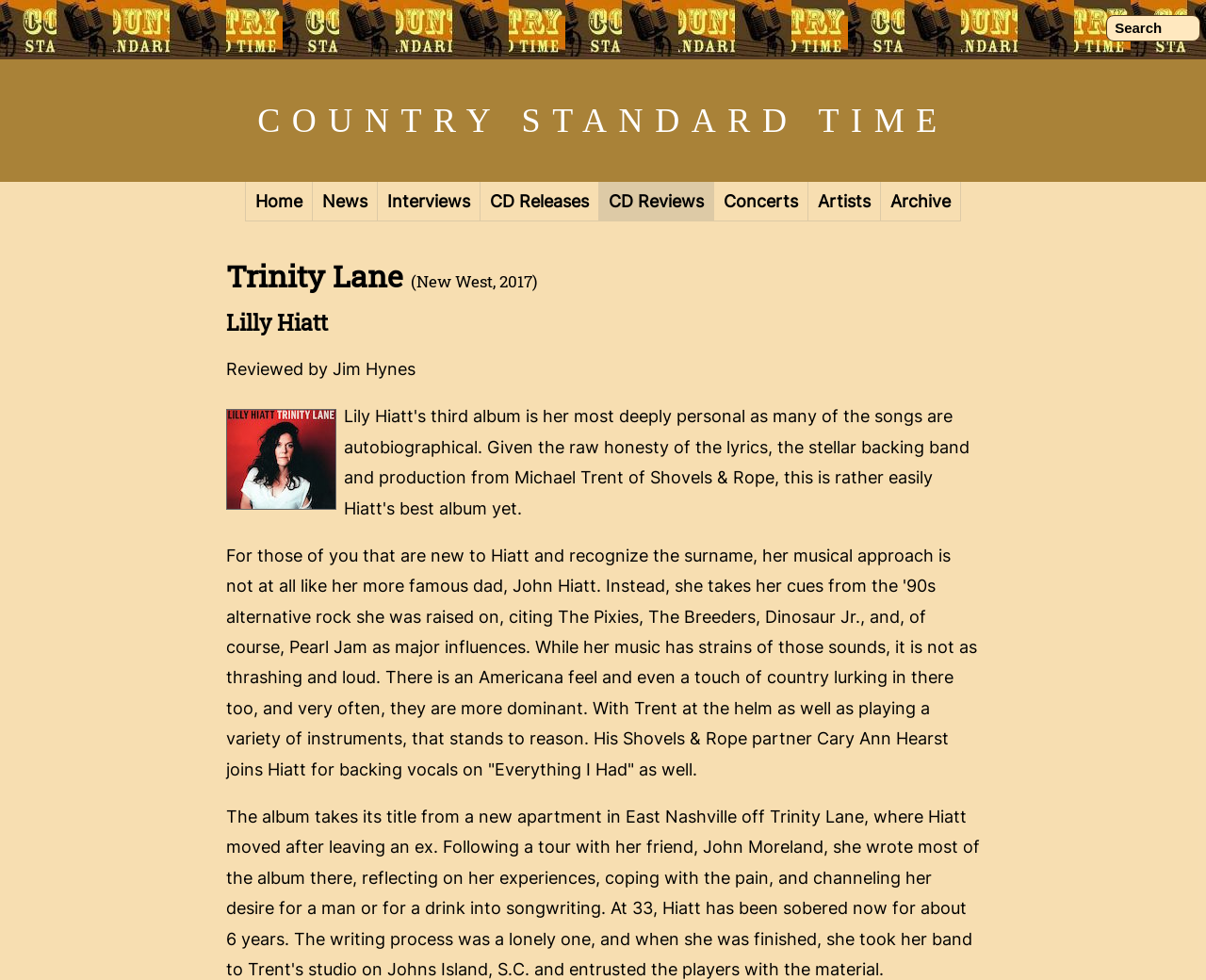Who is the reviewer of the album?
Please use the image to provide a one-word or short phrase answer.

Jim Hynes